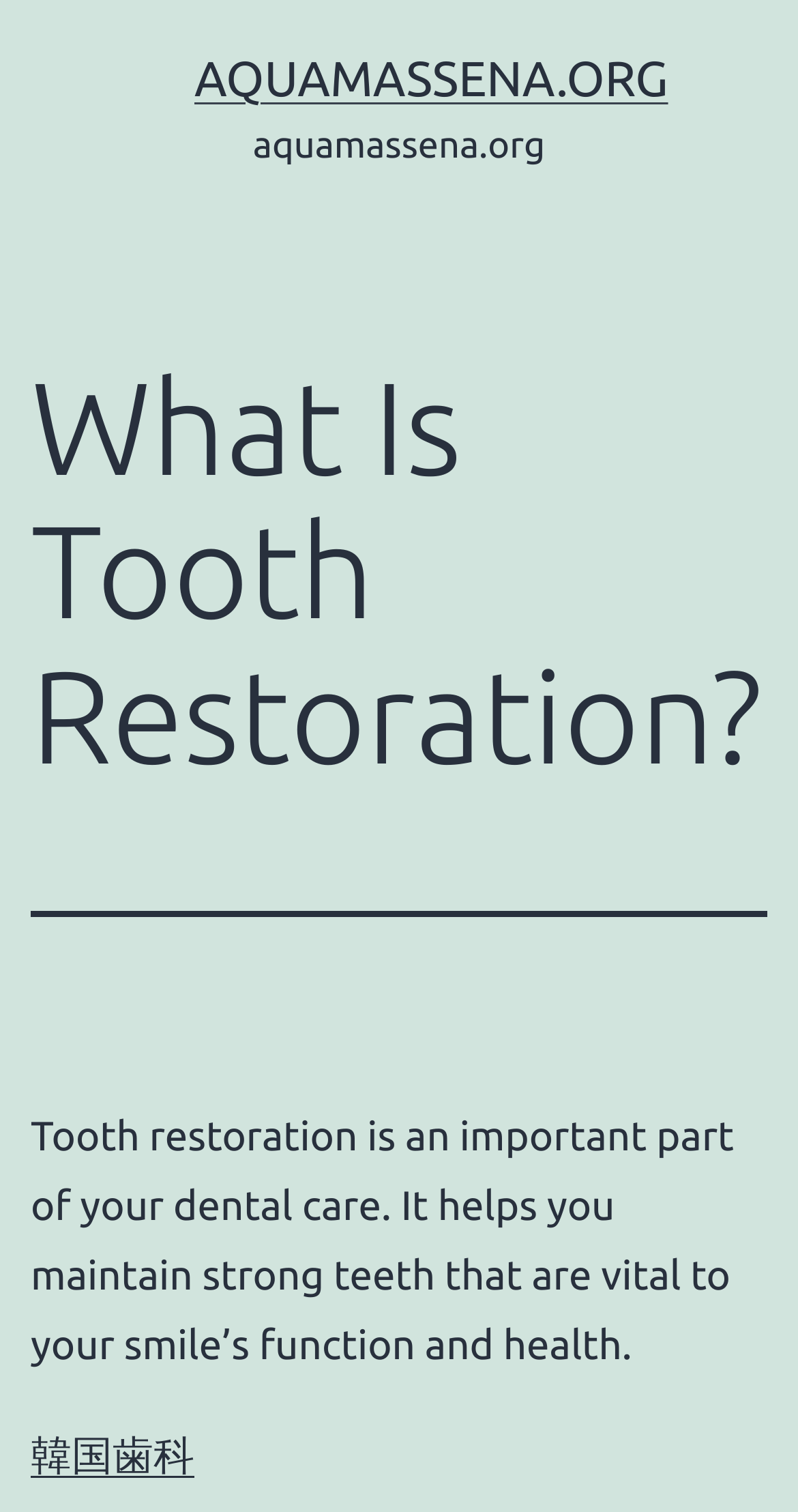Given the description "aquamassena.org", provide the bounding box coordinates of the corresponding UI element.

[0.244, 0.033, 0.837, 0.07]